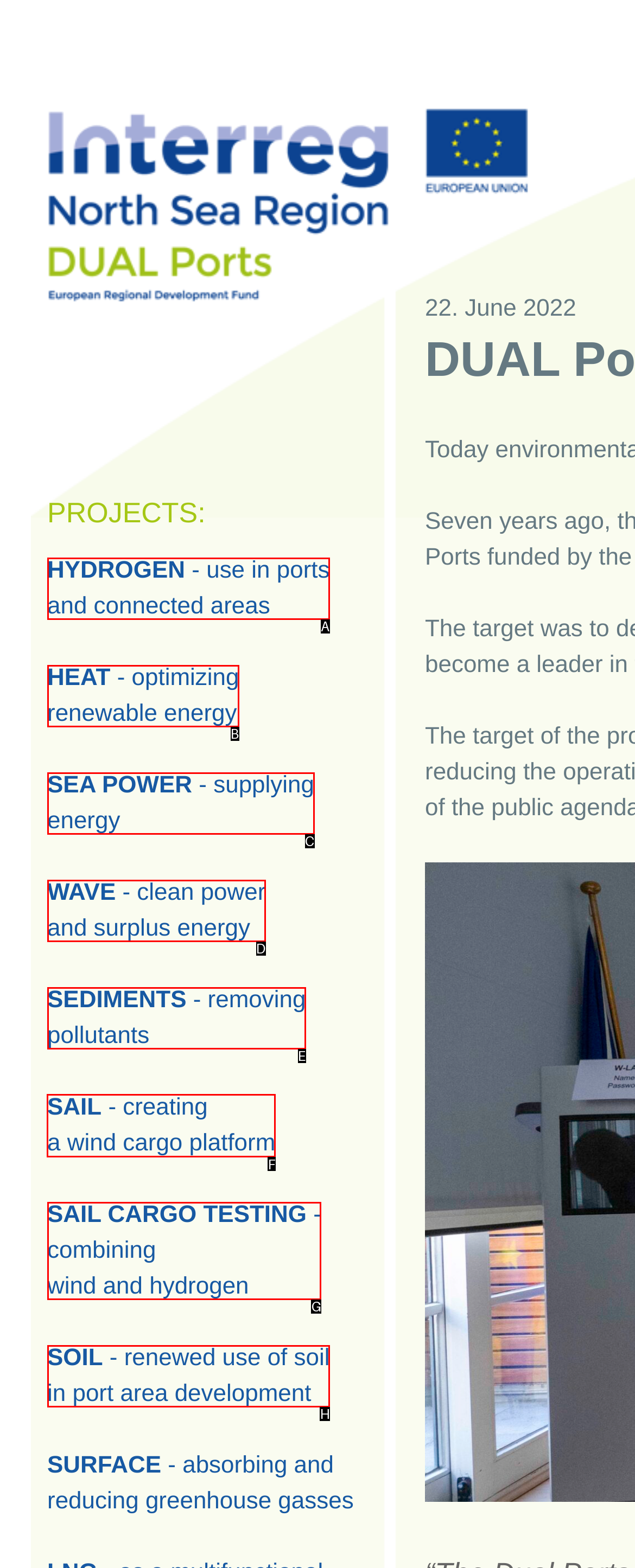Indicate the letter of the UI element that should be clicked to accomplish the task: view the SAIL project details. Answer with the letter only.

F